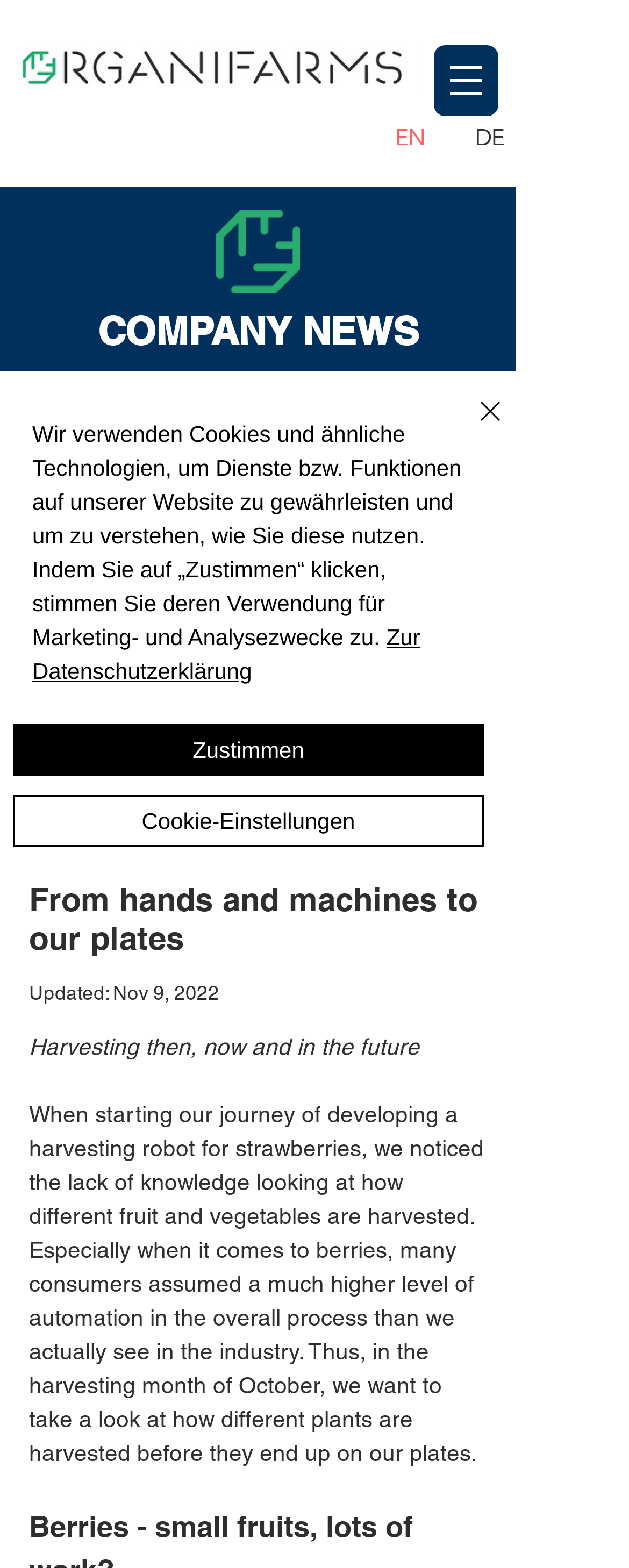Provide a one-word or one-phrase answer to the question:
How many buttons are in the language selector?

2